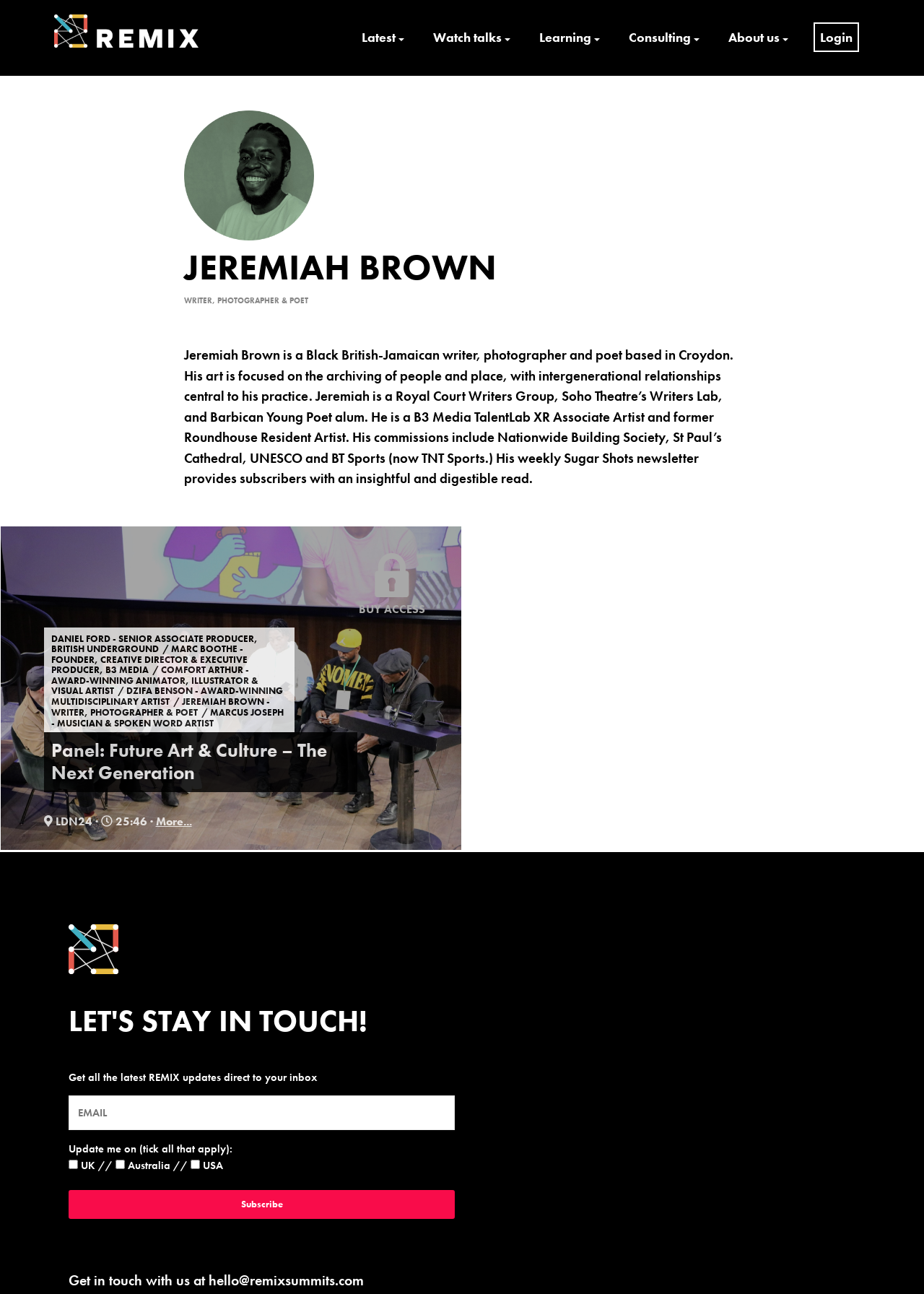Can you find the bounding box coordinates for the element to click on to achieve the instruction: "Watch talks"?

[0.465, 0.022, 0.556, 0.035]